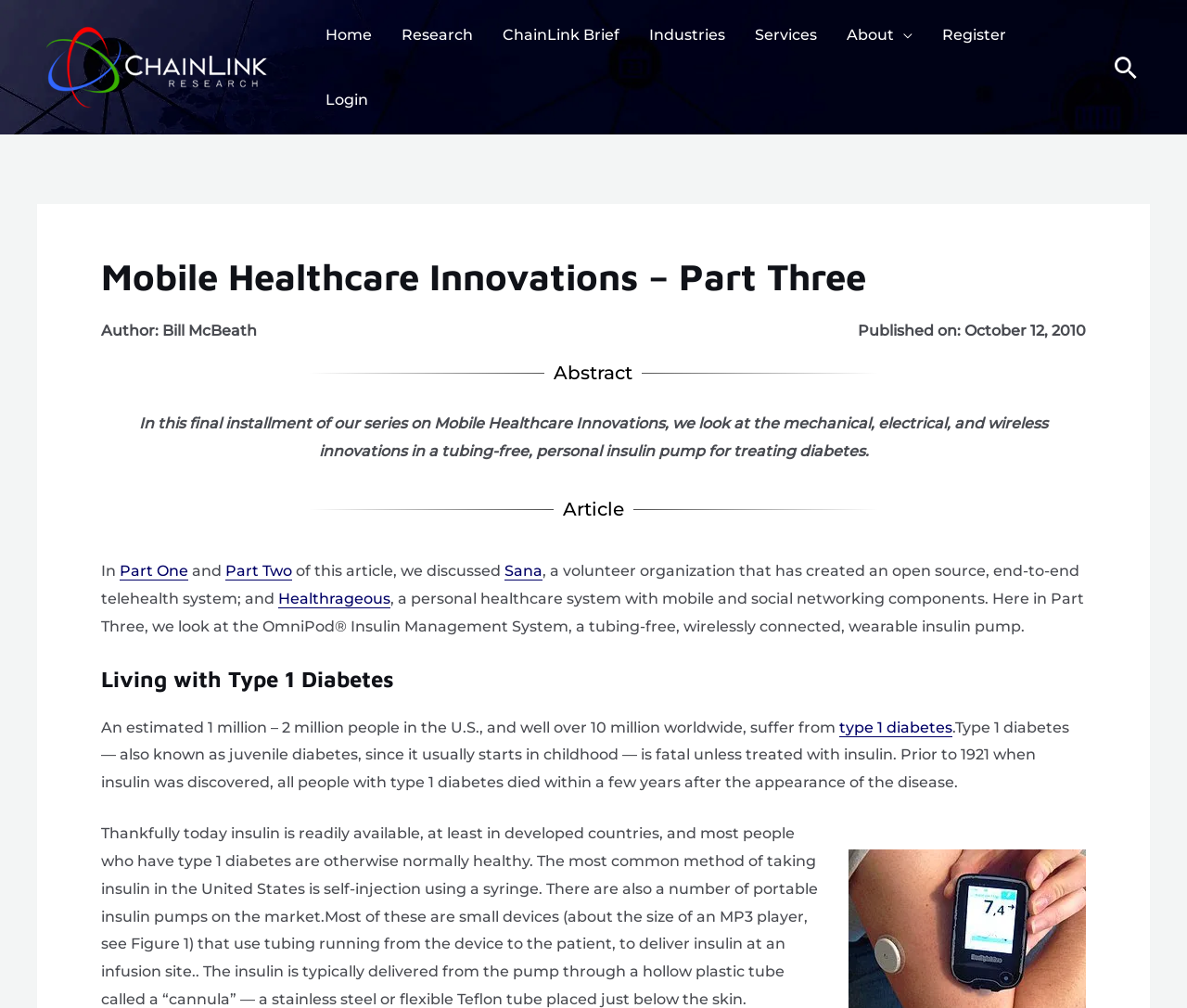What is the name of the research organization?
Provide a thorough and detailed answer to the question.

The name of the research organization can be found in the top-left corner of the webpage, where it says 'ChainLink Research' in the logo and also as a link.